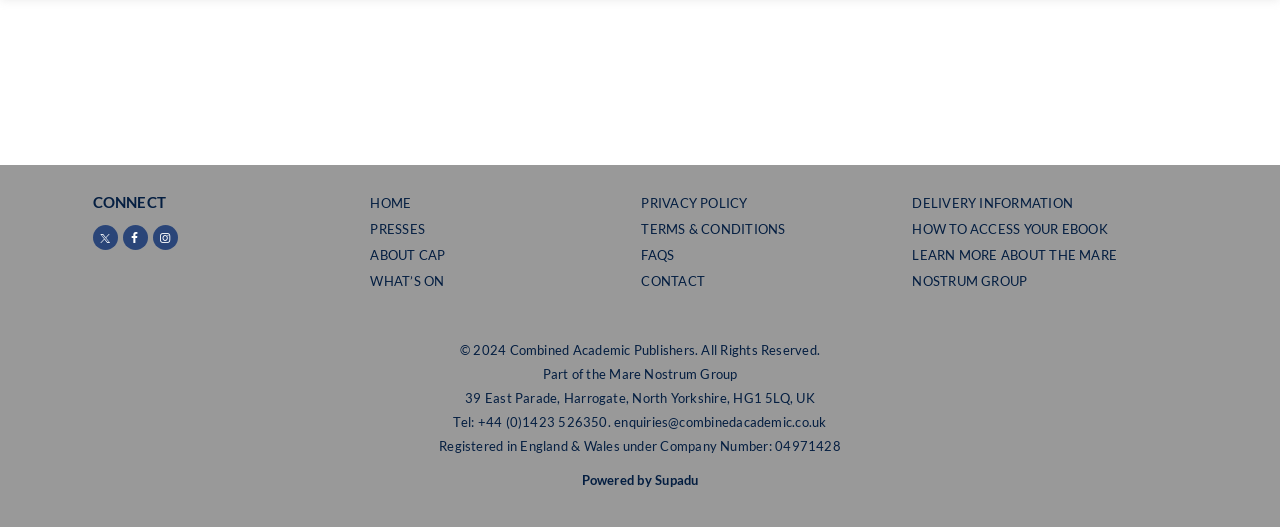Locate the bounding box for the described UI element: "Delivery Information". Ensure the coordinates are four float numbers between 0 and 1, formatted as [left, top, right, bottom].

[0.713, 0.36, 0.925, 0.409]